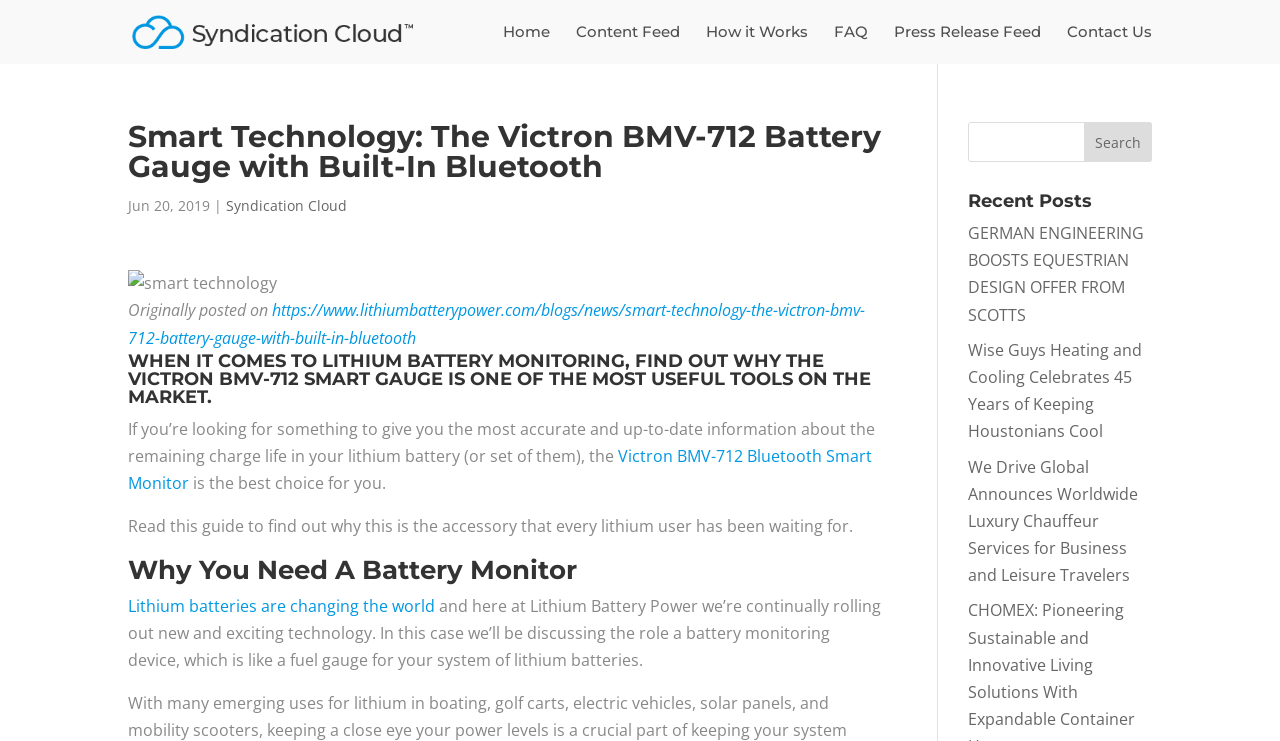How many links are there in the main navigation menu?
Look at the image and respond with a single word or a short phrase.

7